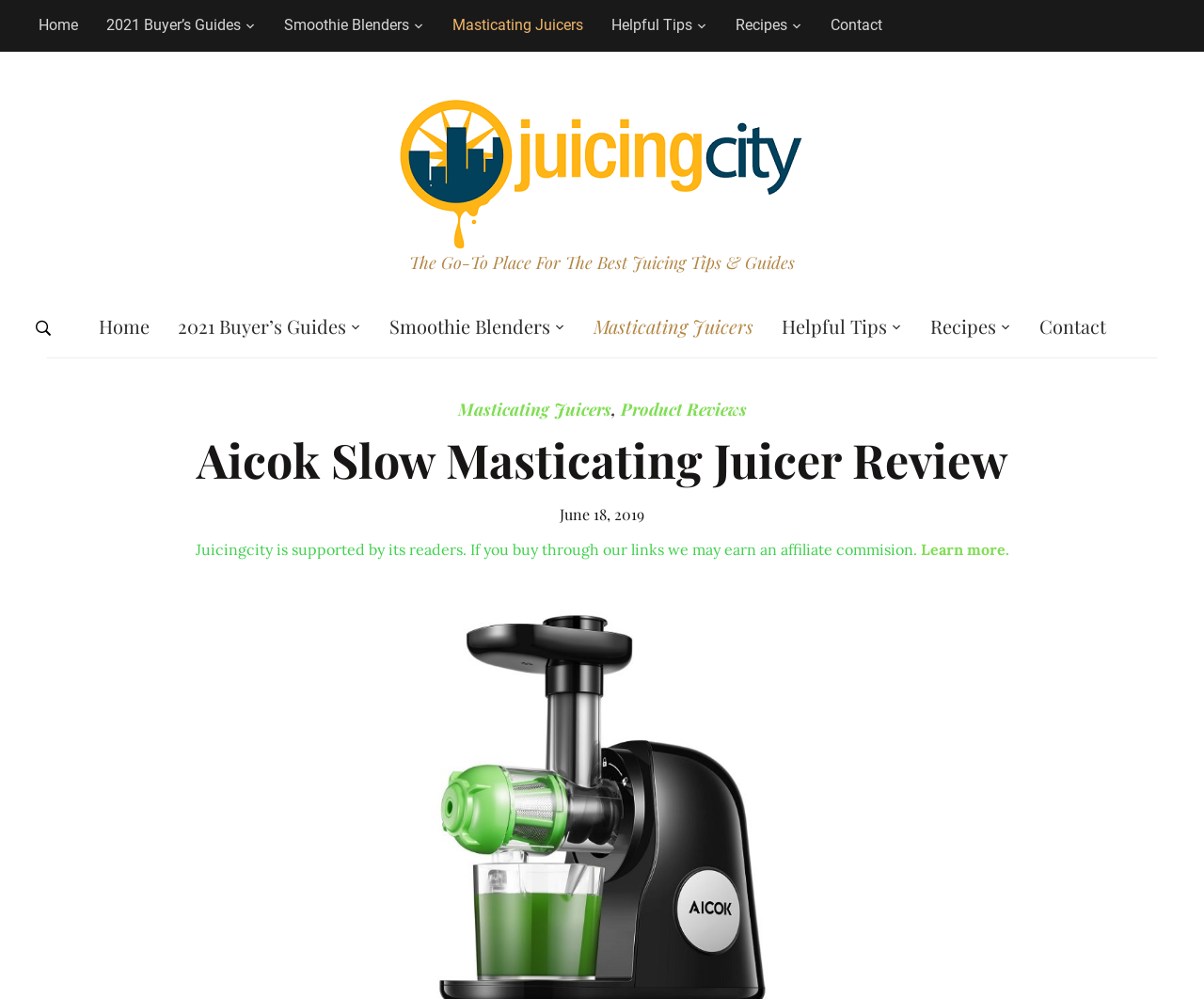Predict the bounding box of the UI element that fits this description: "2021 Buyer’s Guides".

[0.076, 0.007, 0.224, 0.044]